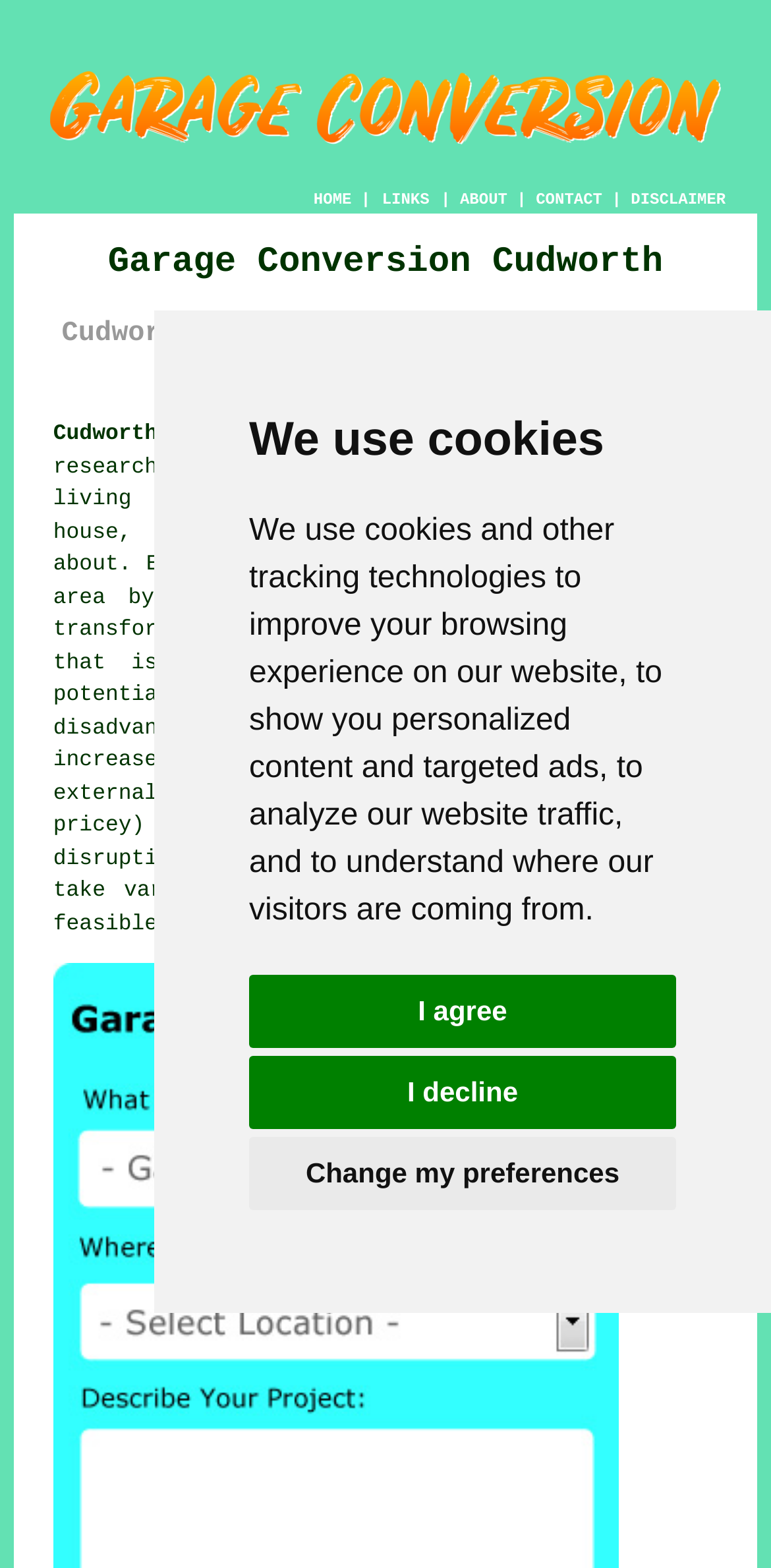Give the bounding box coordinates for this UI element: "Cudworth Garage Conversion (S72):". The coordinates should be four float numbers between 0 and 1, arranged as [left, top, right, bottom].

[0.069, 0.27, 0.686, 0.285]